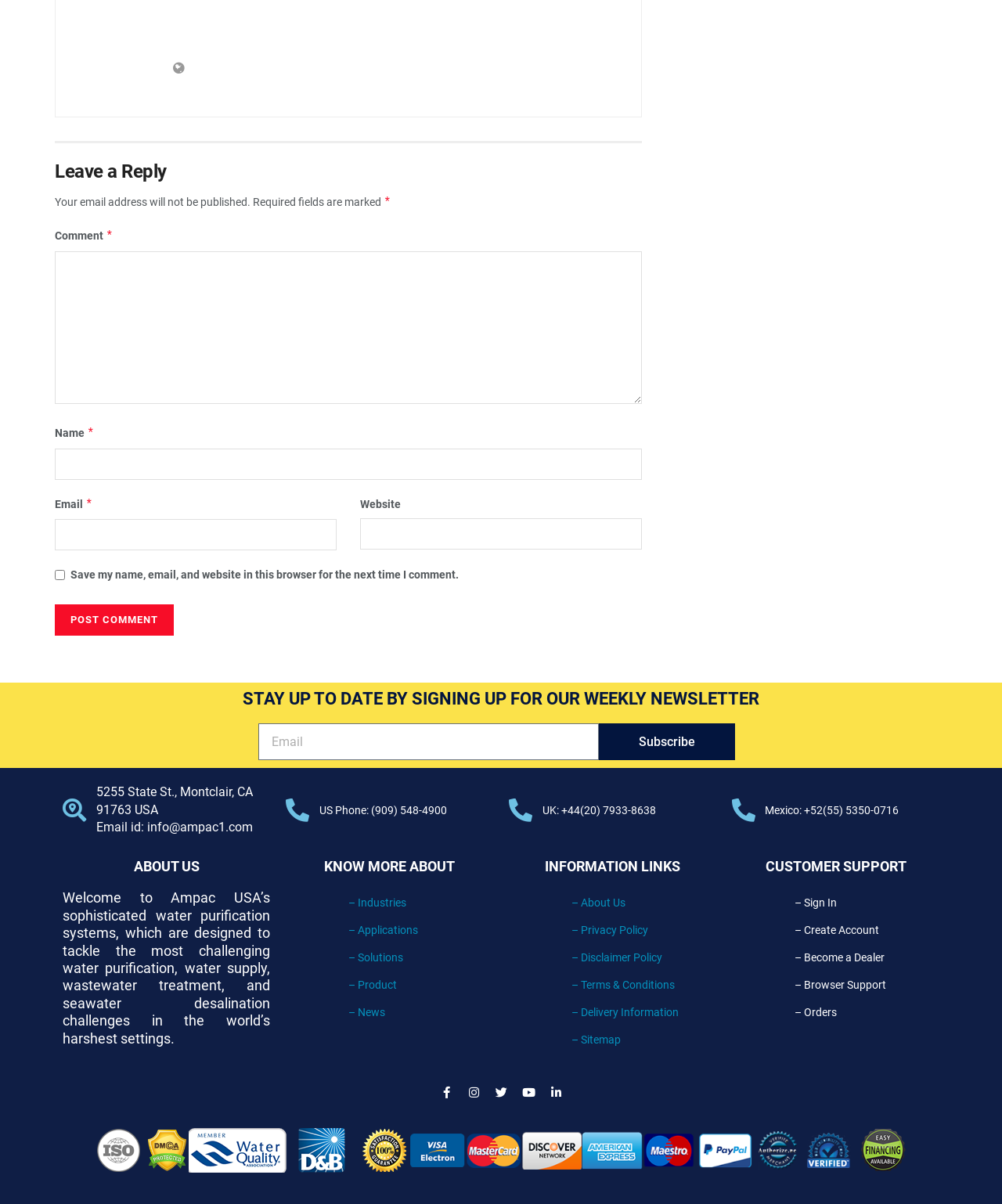What is the name of the person in the image?
Give a thorough and detailed response to the question.

The image at the top of the webpage has a caption 'Sammy Farag', which suggests that the person in the image is named Sammy Farag.